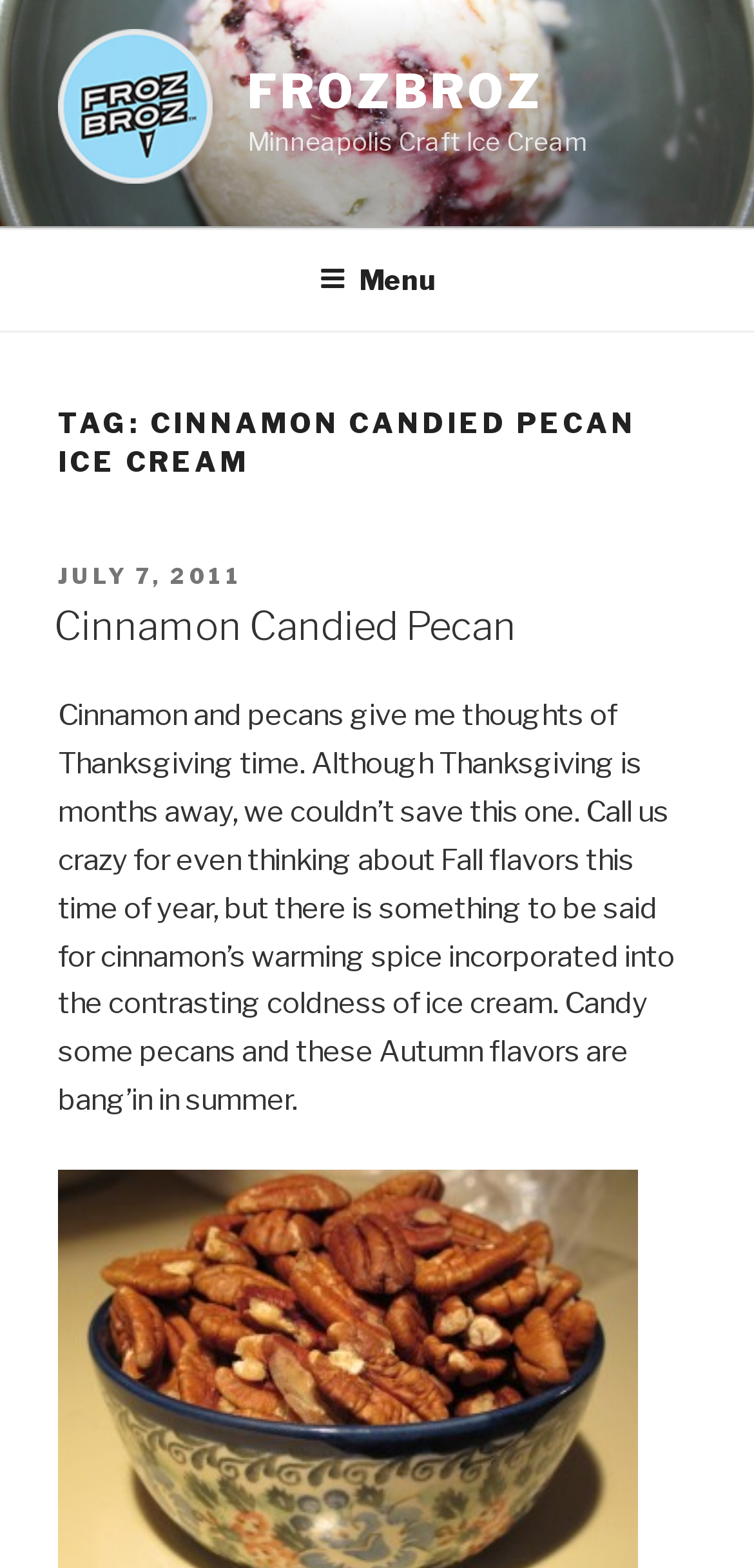What is the theme of the ice cream flavor?
Based on the screenshot, respond with a single word or phrase.

Thanksgiving/Fall